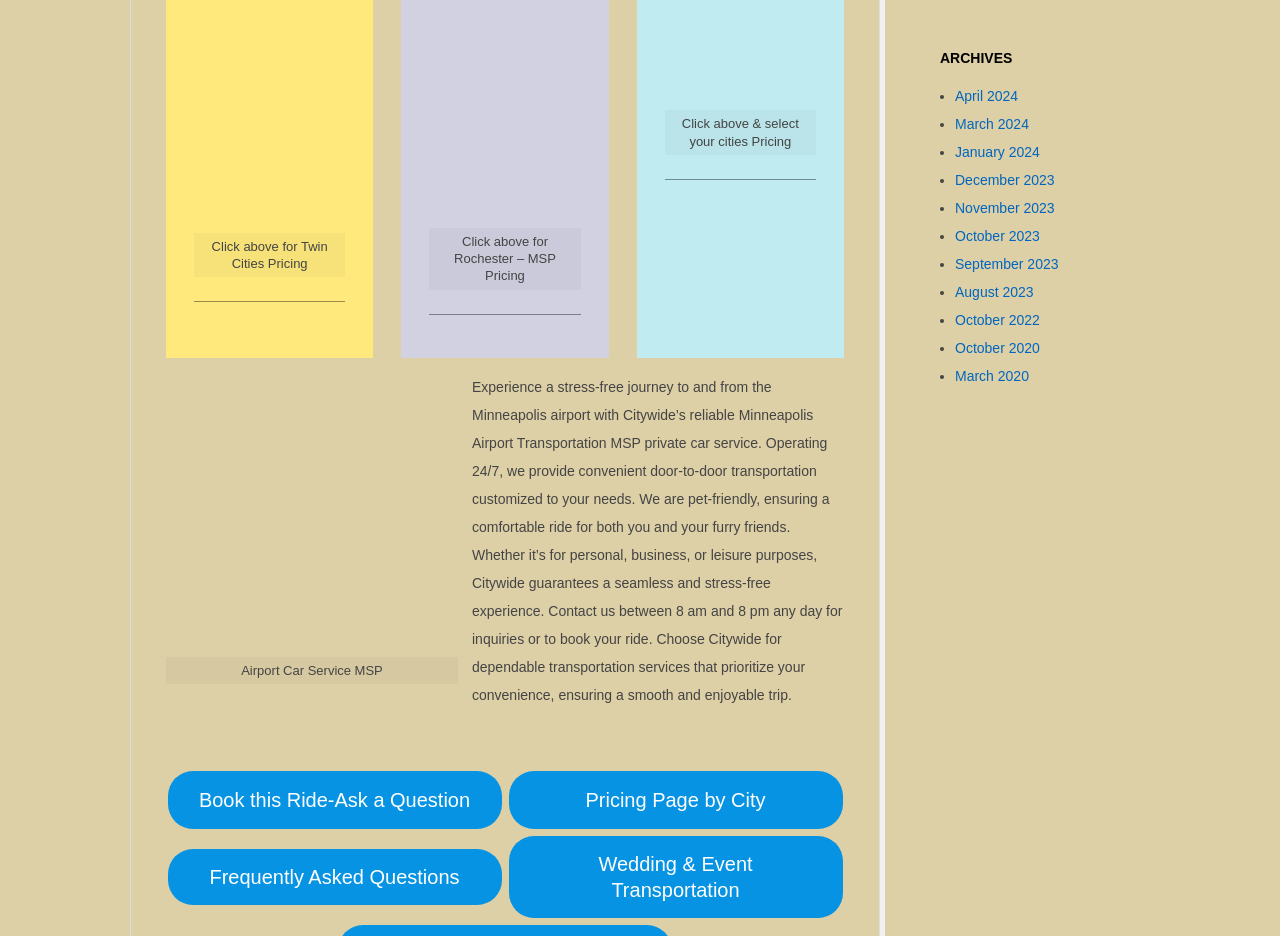Find the bounding box coordinates for the area you need to click to carry out the instruction: "Click above for Rochester – MSP Pricing". The coordinates should be four float numbers between 0 and 1, indicated as [left, top, right, bottom].

[0.335, 0.22, 0.454, 0.237]